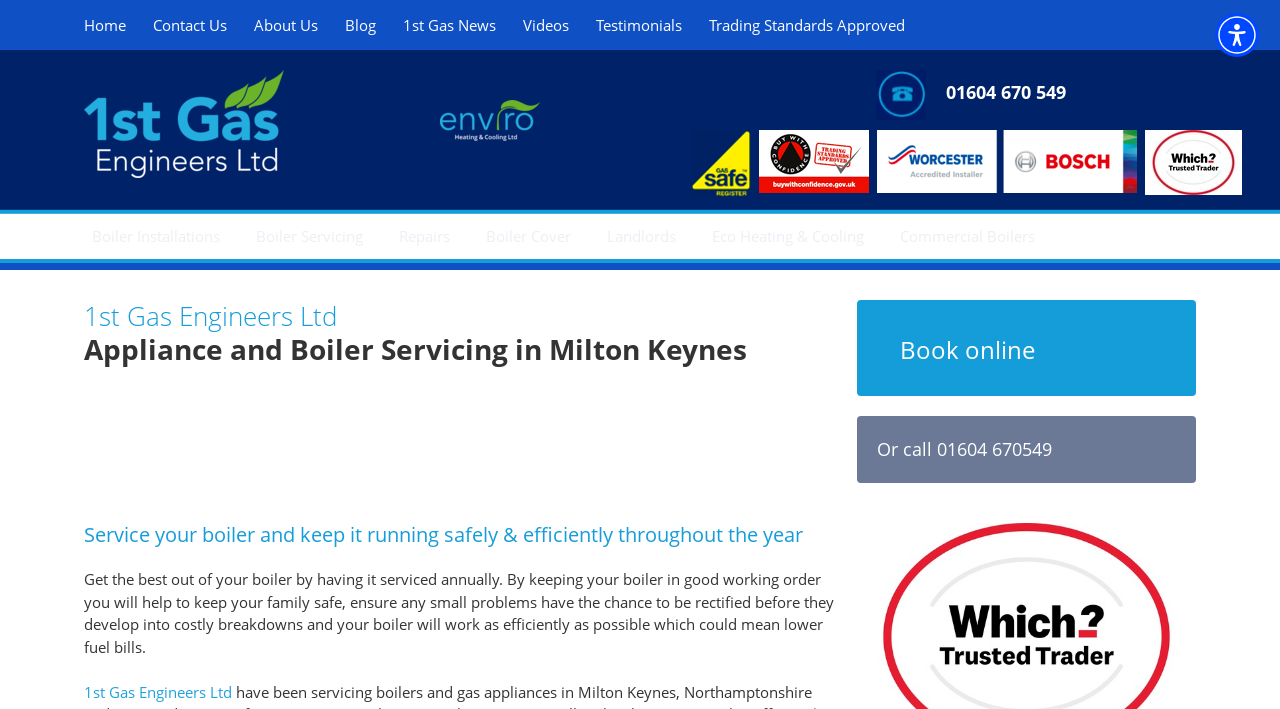From the webpage screenshot, predict the bounding box coordinates (top-left x, top-left y, bottom-right x, bottom-right y) for the UI element described here: Eco Heating & Cooling

[0.542, 0.295, 0.689, 0.371]